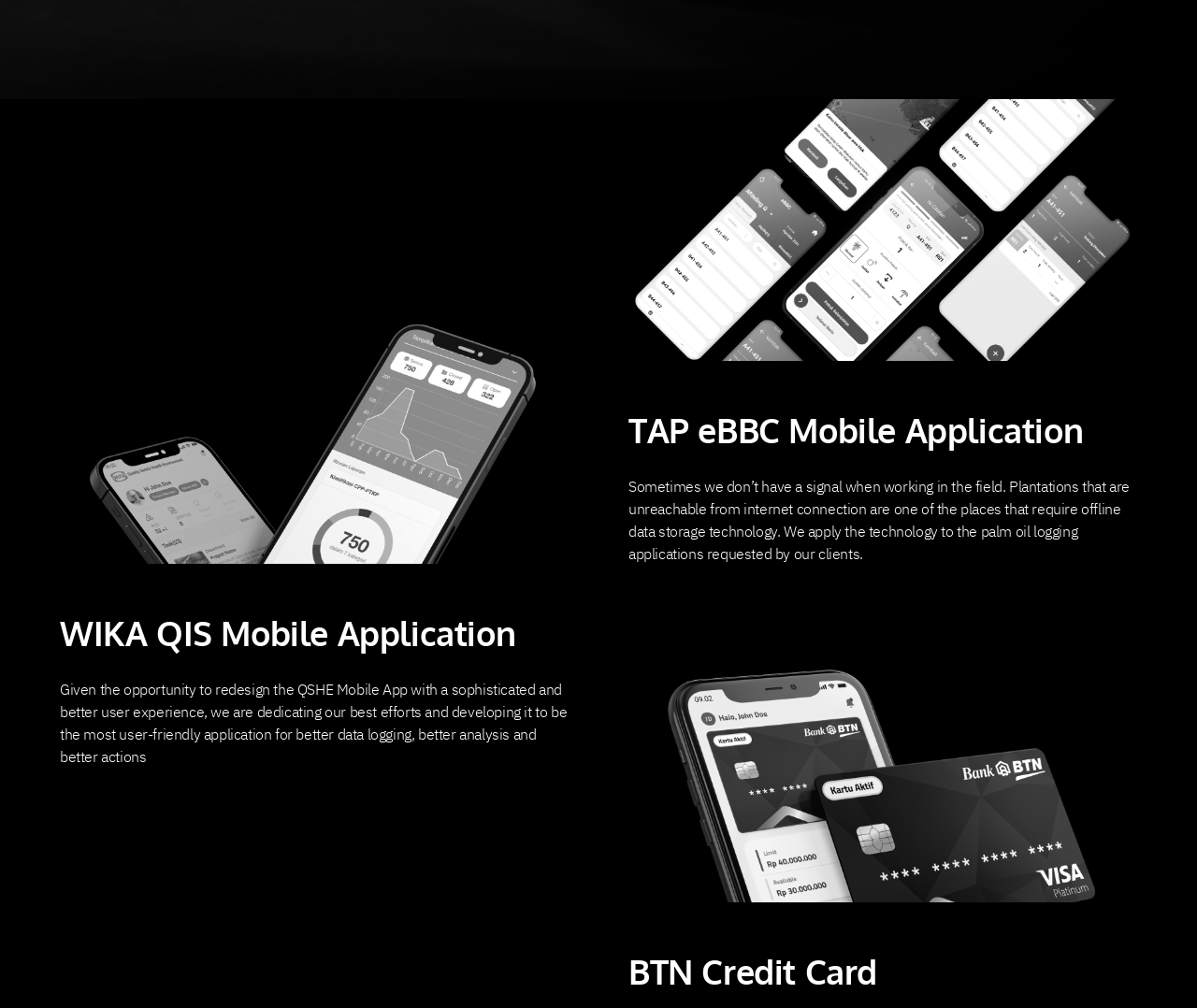Locate the bounding box for the described UI element: "TAP eBBC Mobile Application". Ensure the coordinates are four float numbers between 0 and 1, formatted as [left, top, right, bottom].

[0.525, 0.098, 0.95, 0.446]